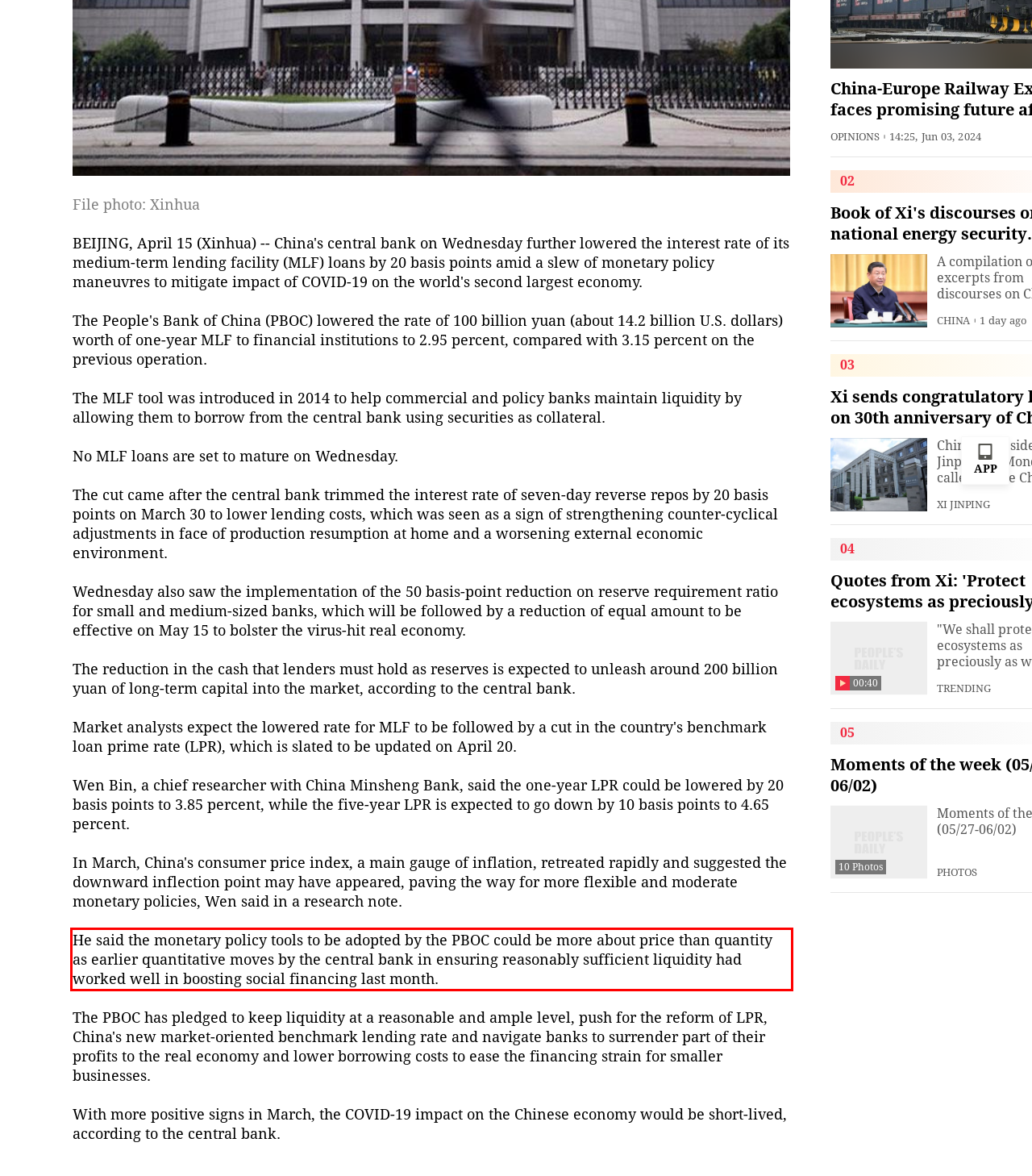You are presented with a webpage screenshot featuring a red bounding box. Perform OCR on the text inside the red bounding box and extract the content.

He said the monetary policy tools to be adopted by the PBOC could be more about price than quantity as earlier quantitative moves by the central bank in ensuring reasonably sufficient liquidity had worked well in boosting social financing last month.